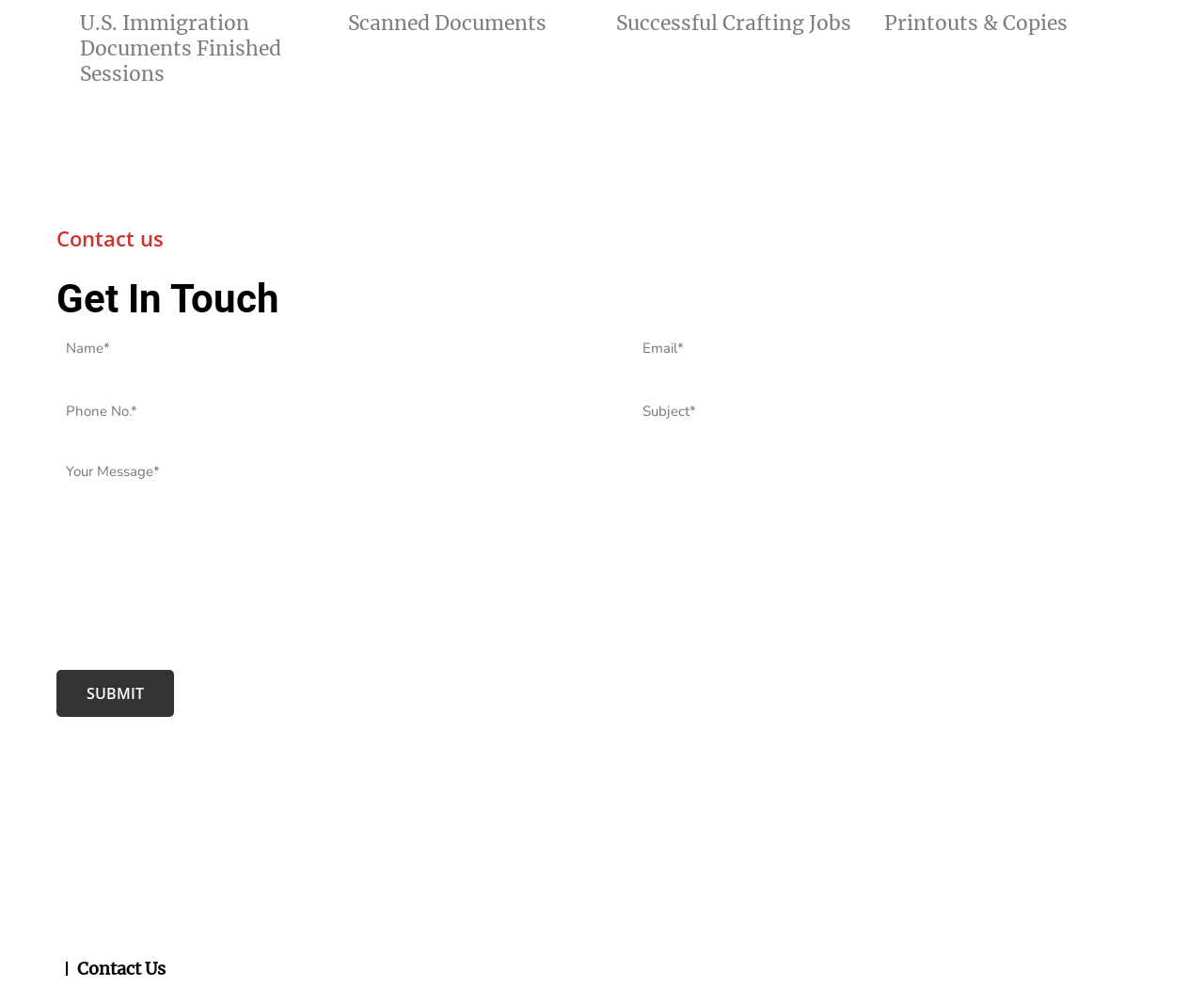What is the purpose of the form?
Answer the question in as much detail as possible.

The form contains fields for 'Name*', 'Email*', 'Phone No.*', 'Subject*', and 'Your Message*', and a 'Submit' button, indicating that it is a contact form for users to get in touch with the website owners or administrators.